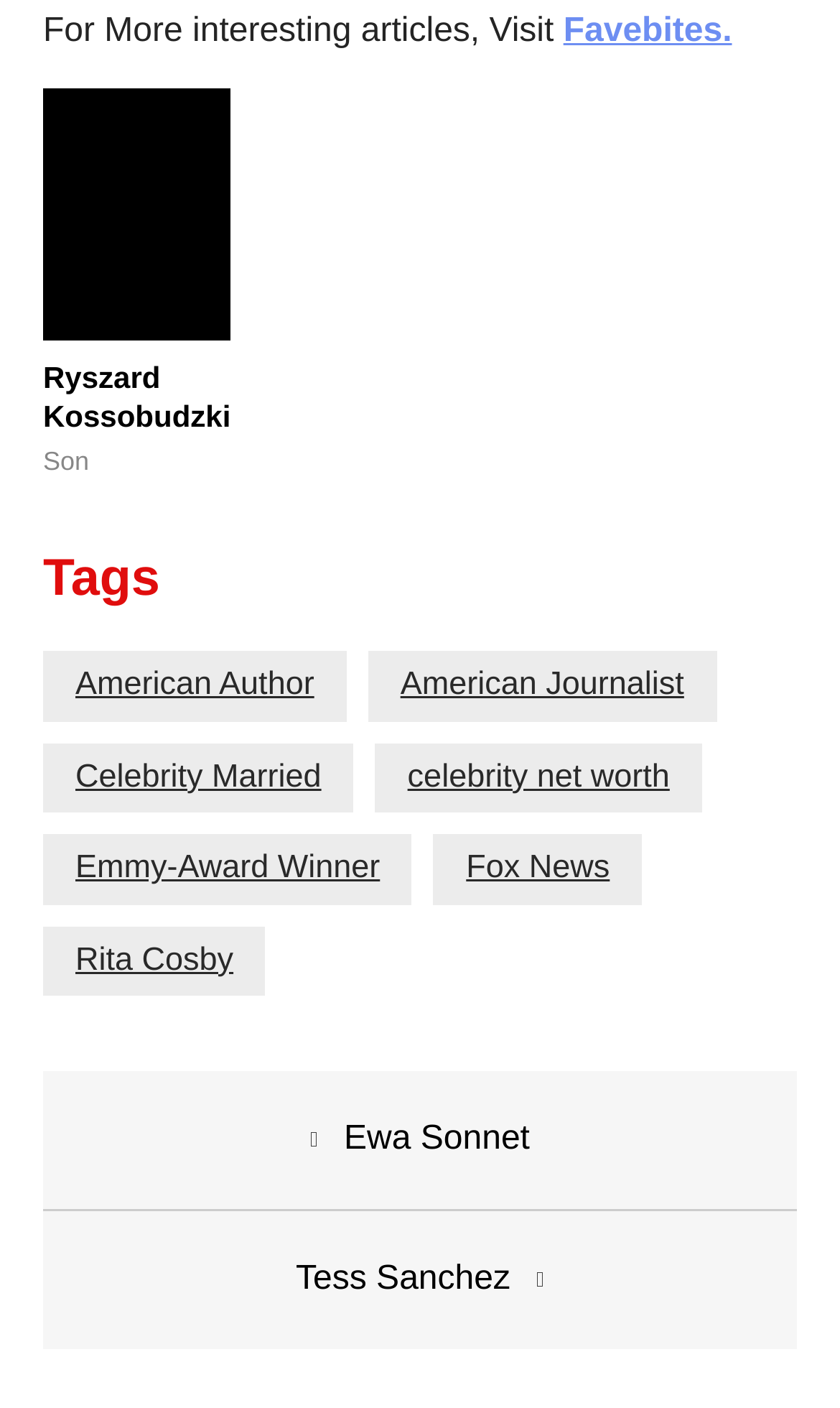Kindly determine the bounding box coordinates for the area that needs to be clicked to execute this instruction: "View SMARTY Aim Setting for Wingnuts".

None